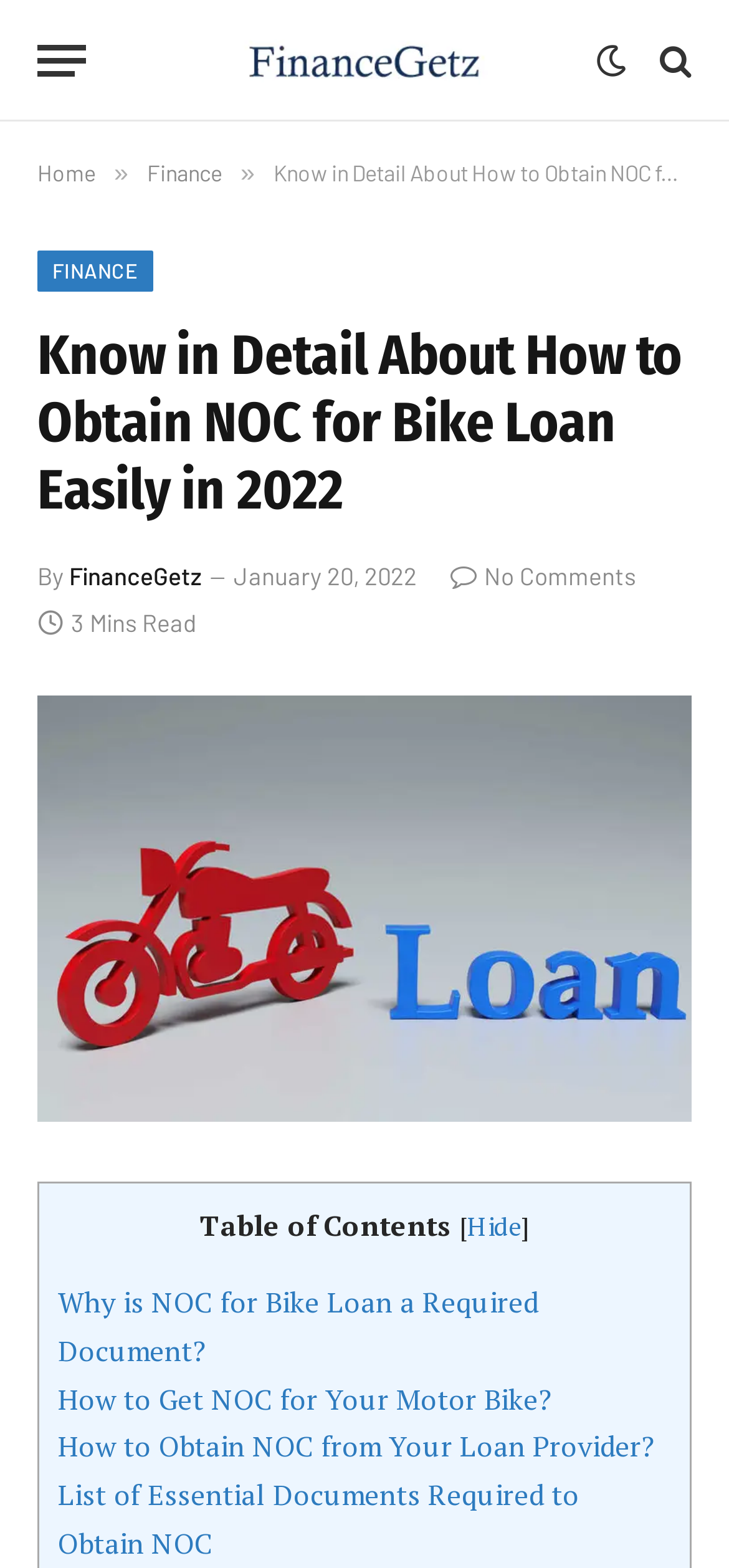Provide the text content of the webpage's main heading.

Know in Detail About How to Obtain NOC for Bike Loan Easily in 2022